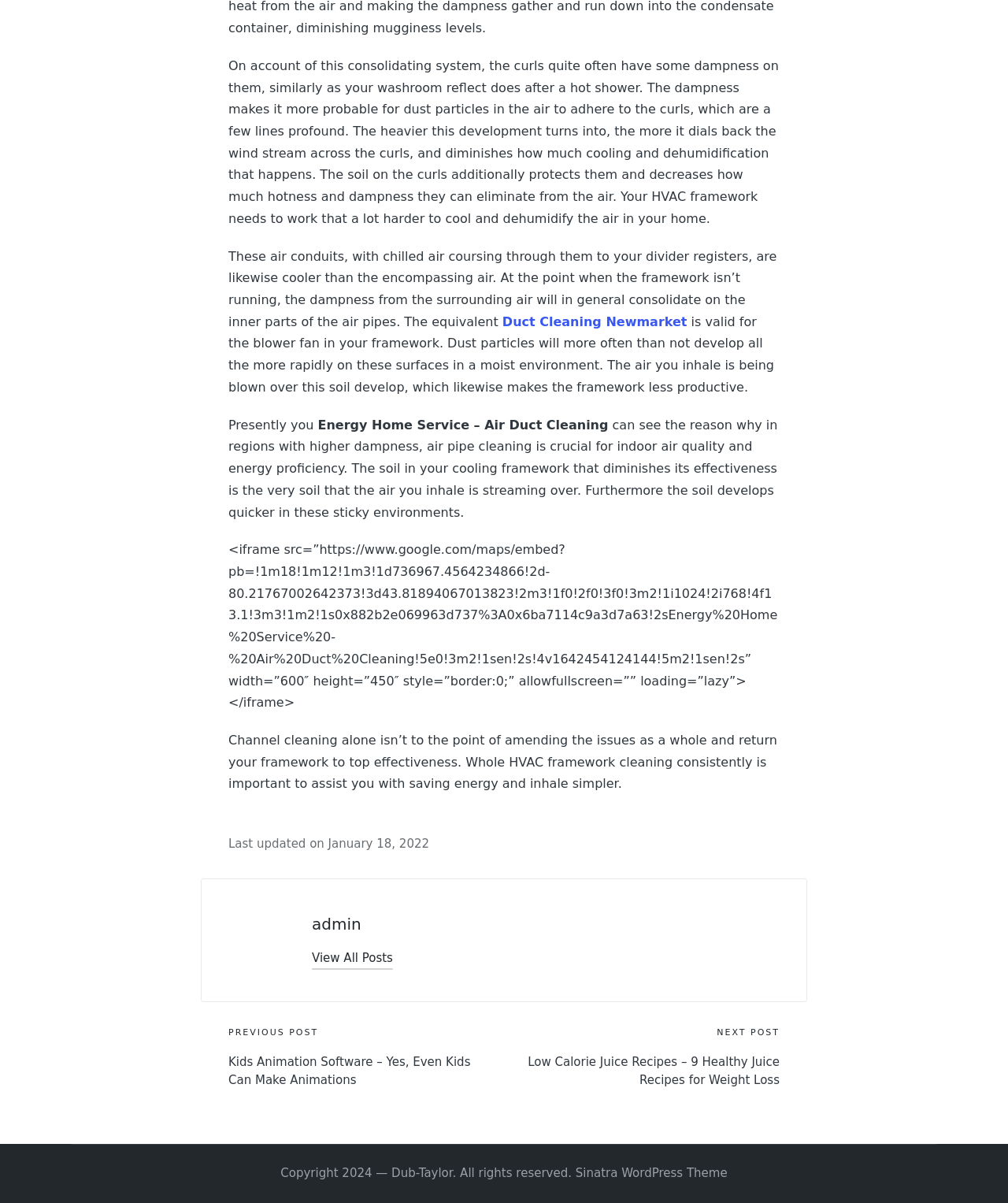Look at the image and give a detailed response to the following question: What is the purpose of cleaning the air ducts?

According to the webpage, cleaning the air ducts is important to improve indoor air quality and energy efficiency. The text explains that dust and moisture in the air ducts can reduce the effectiveness of the HVAC system and affect the air quality.